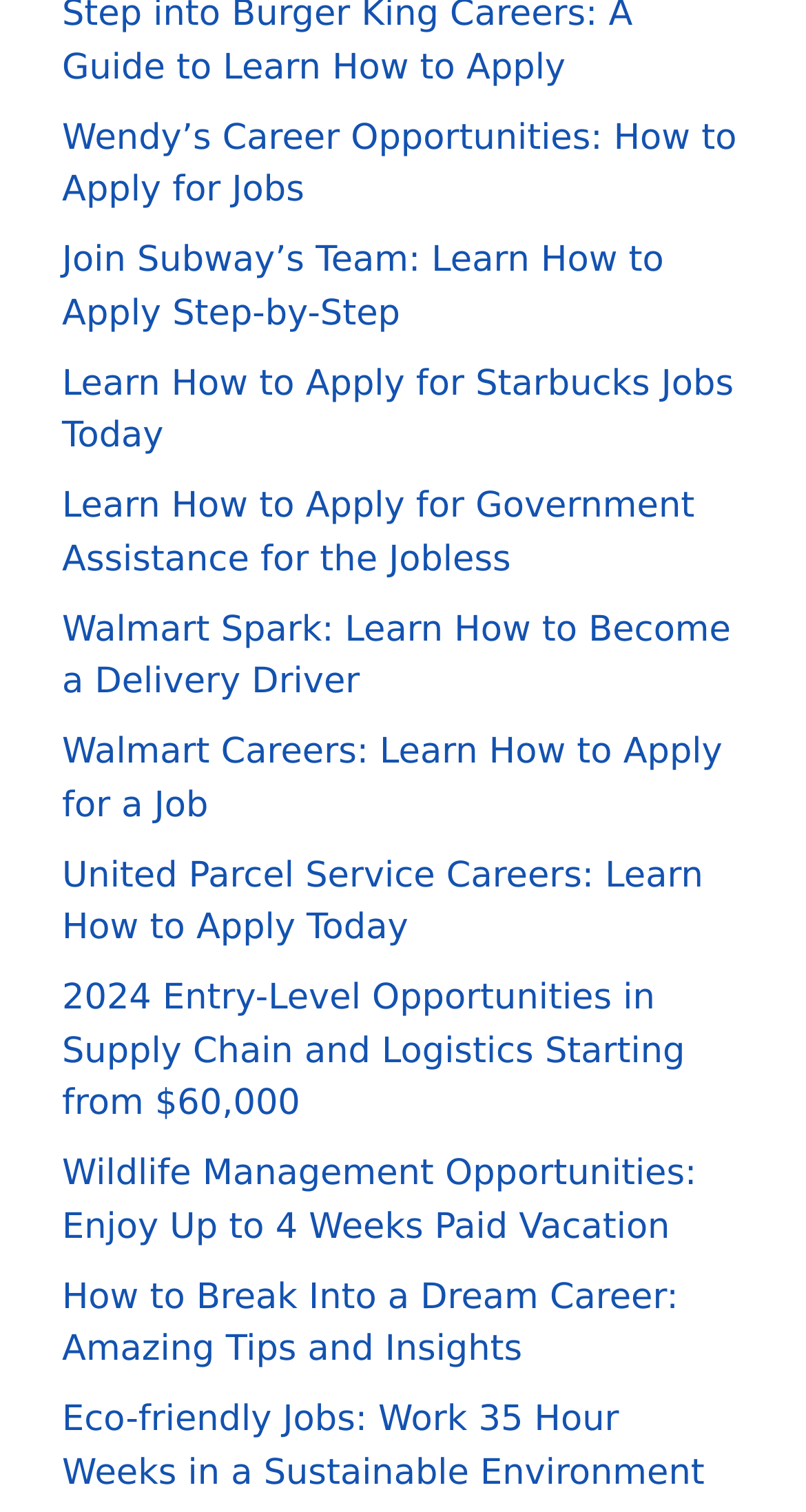Provide a one-word or short-phrase answer to the question:
How many job opportunities are listed?

9